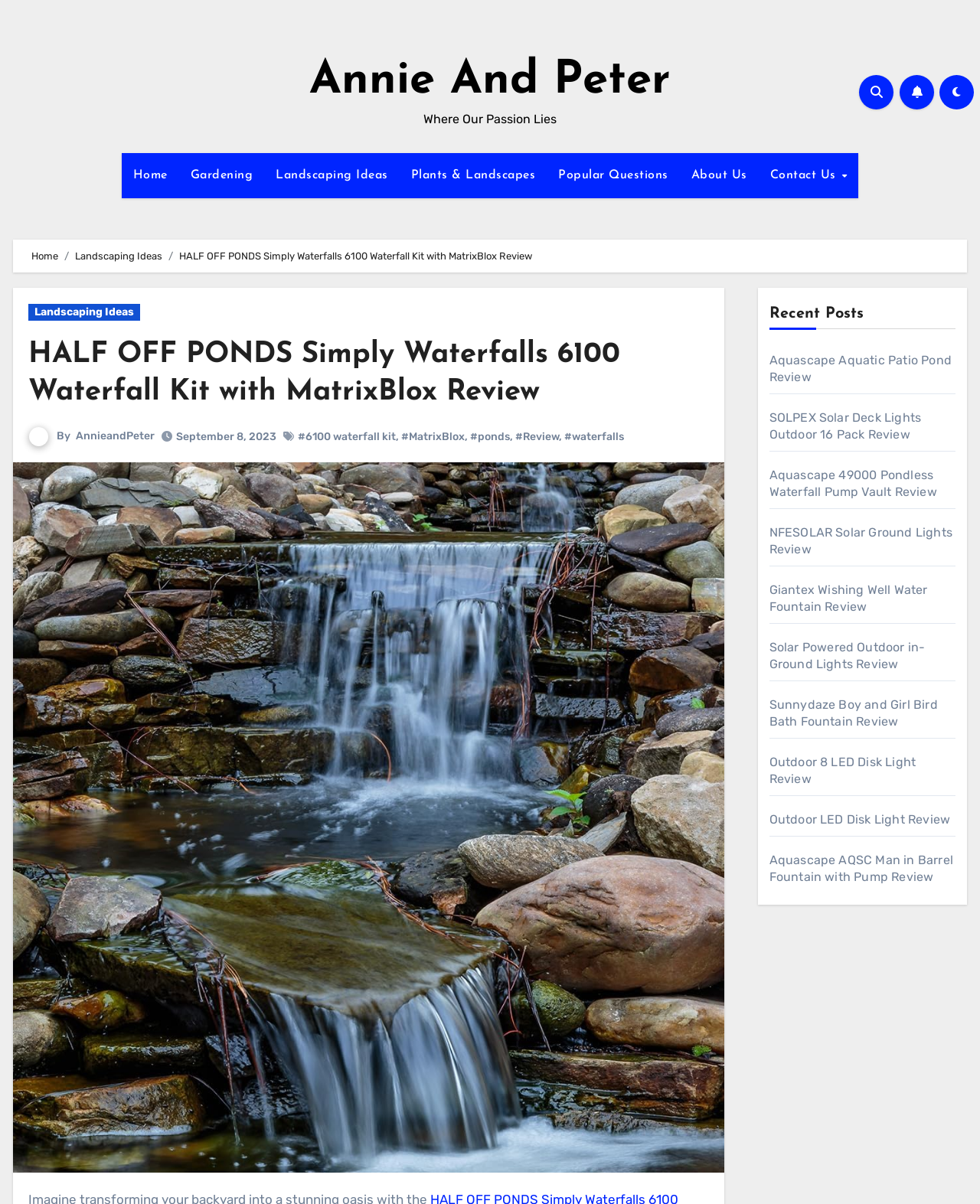What is the name of the website? Based on the image, give a response in one word or a short phrase.

Annie And Peter